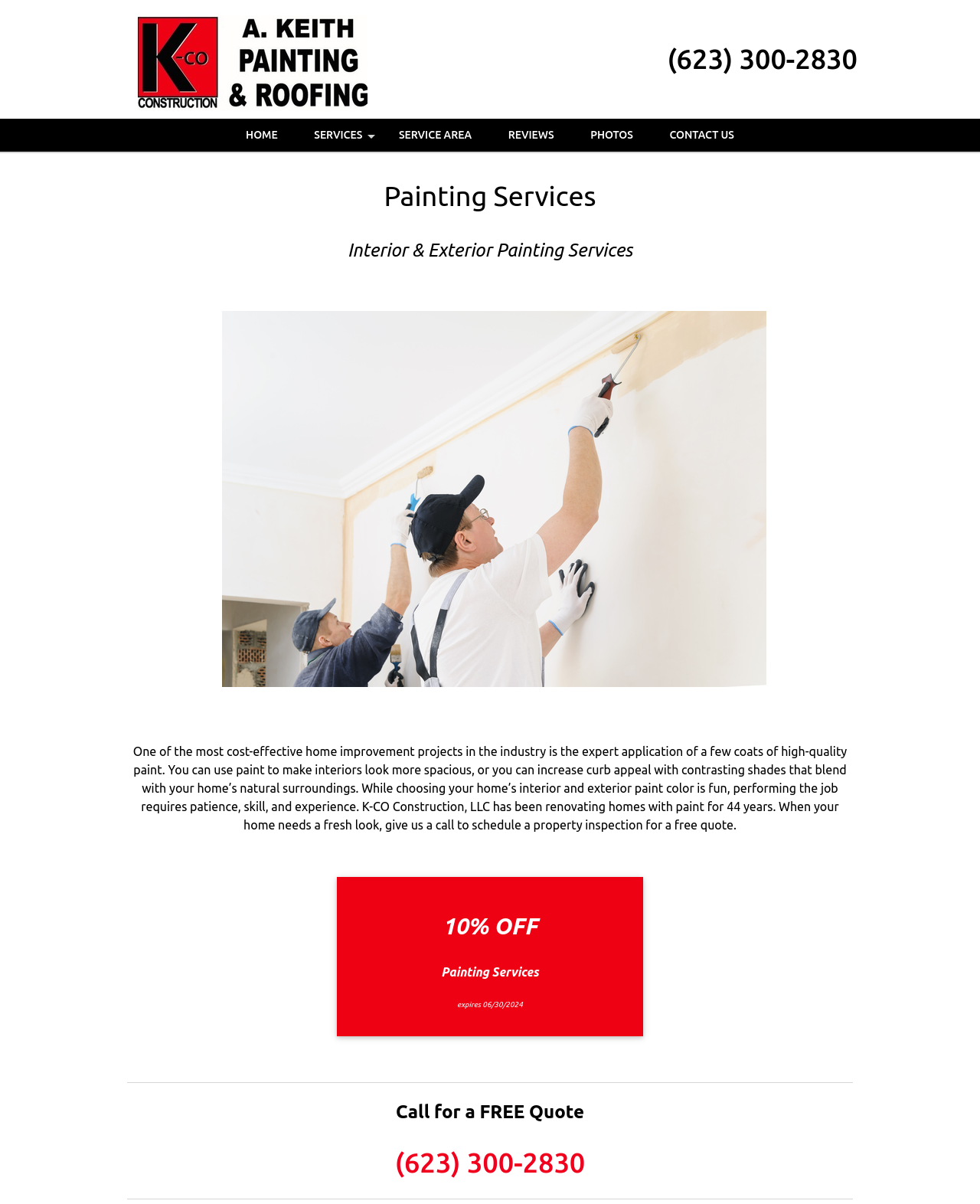Provide your answer in one word or a succinct phrase for the question: 
What is the benefit of using high-quality paint?

Make interiors look more spacious